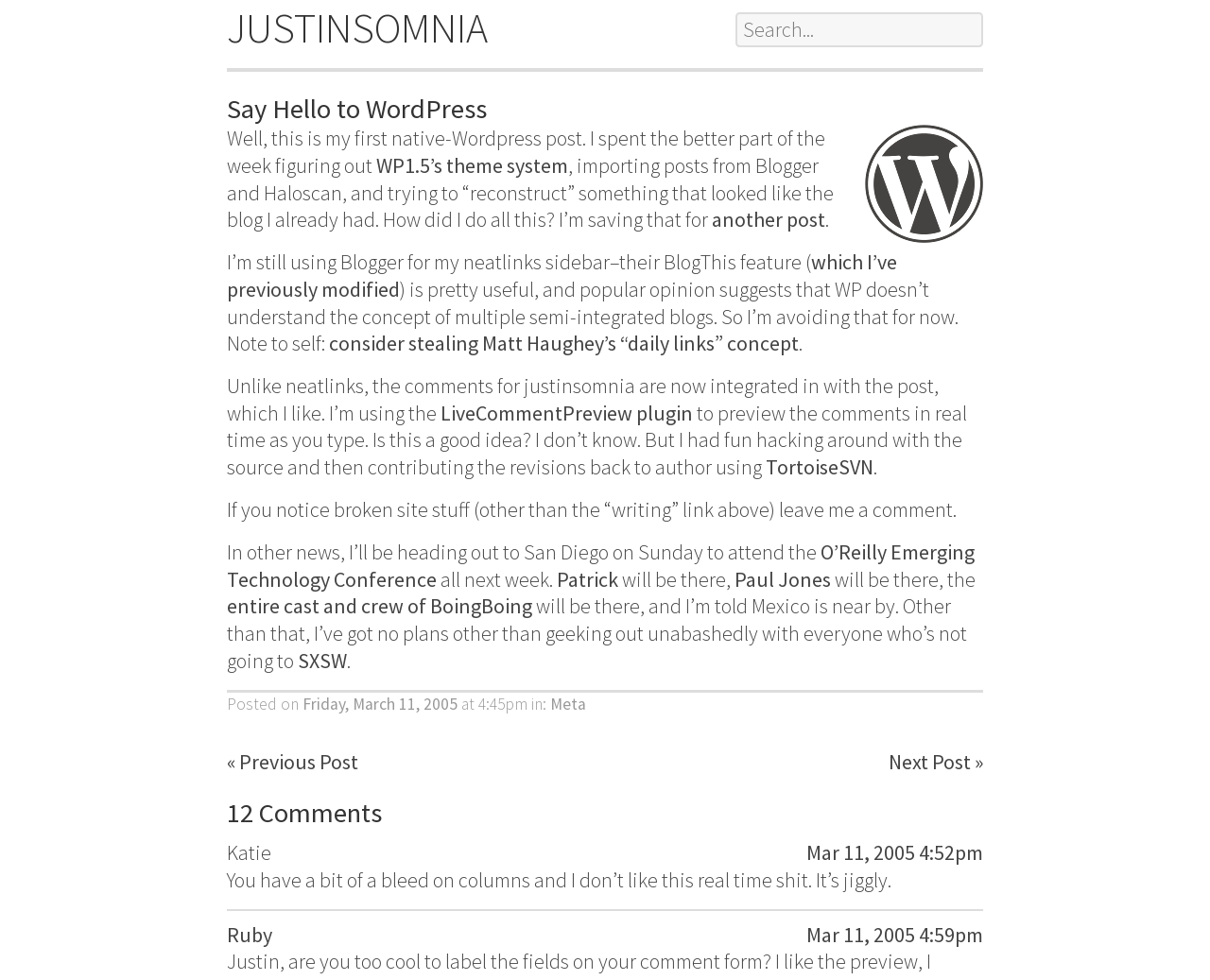Can you look at the image and give a comprehensive answer to the question:
How many comments are there on this post?

The number of comments on this post can be found at the bottom of the webpage, where it says '12 Comments' in a heading format.